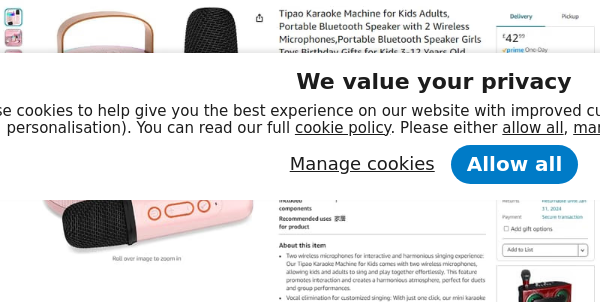How many wireless microphones are included?
Use the image to give a comprehensive and detailed response to the question.

The caption explicitly states that the karaoke machine is designed with 'two wireless microphones', indicating that there are two microphones included with the product.